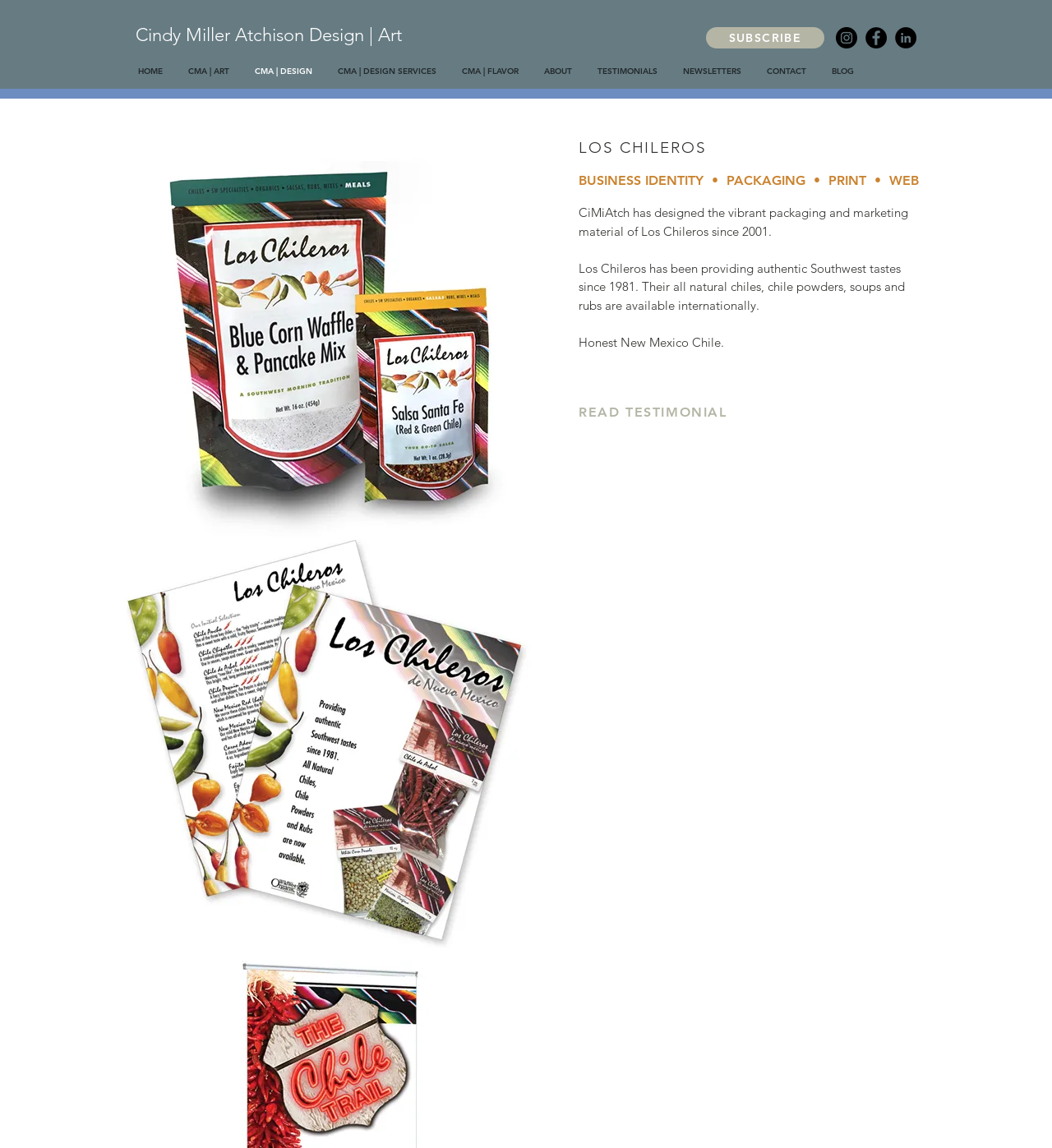Find the bounding box coordinates for the area that should be clicked to accomplish the instruction: "Visit the 'Instagram' social media page".

[0.795, 0.024, 0.815, 0.042]